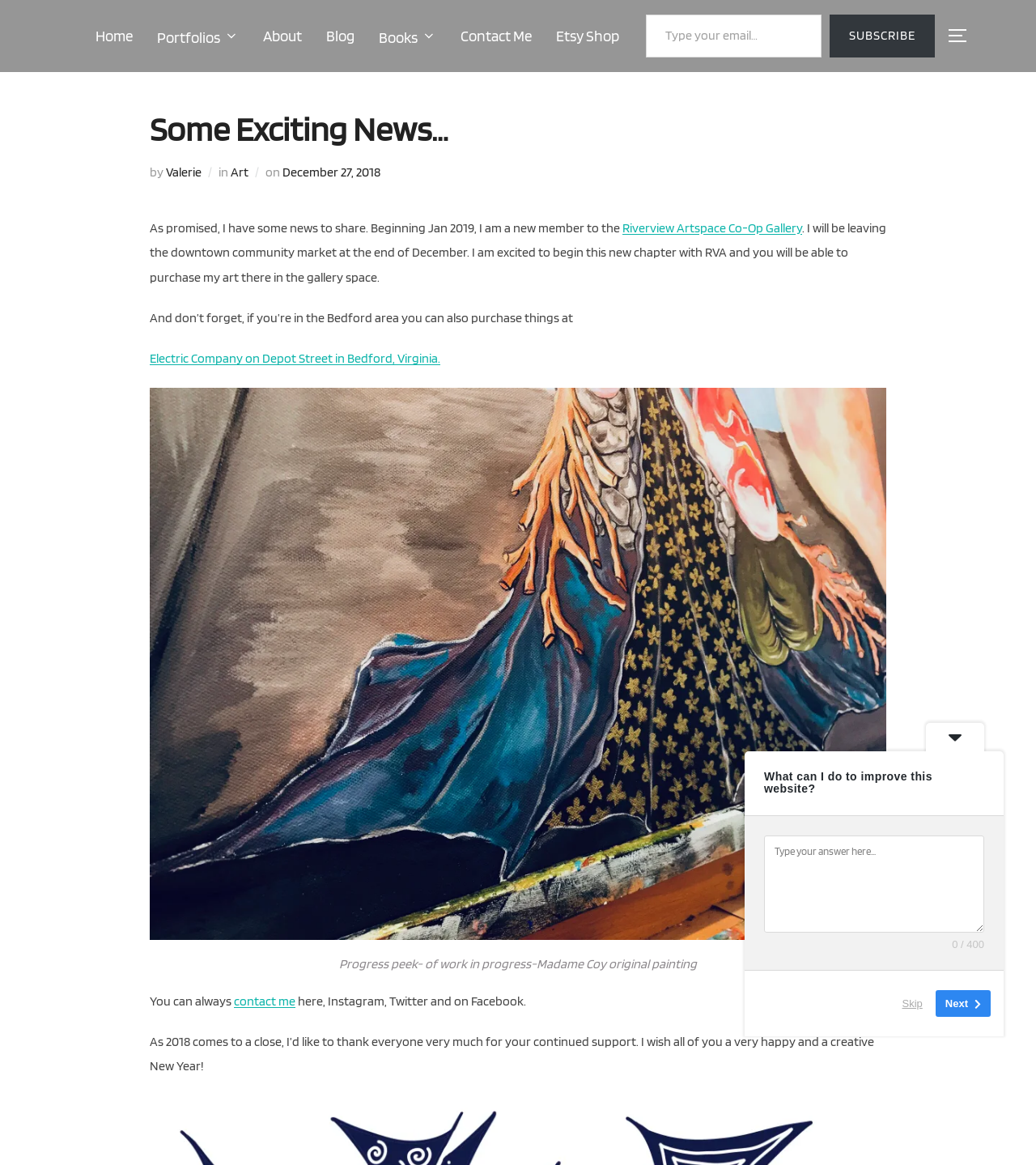Please find and generate the text of the main heading on the webpage.

Some Exciting News…